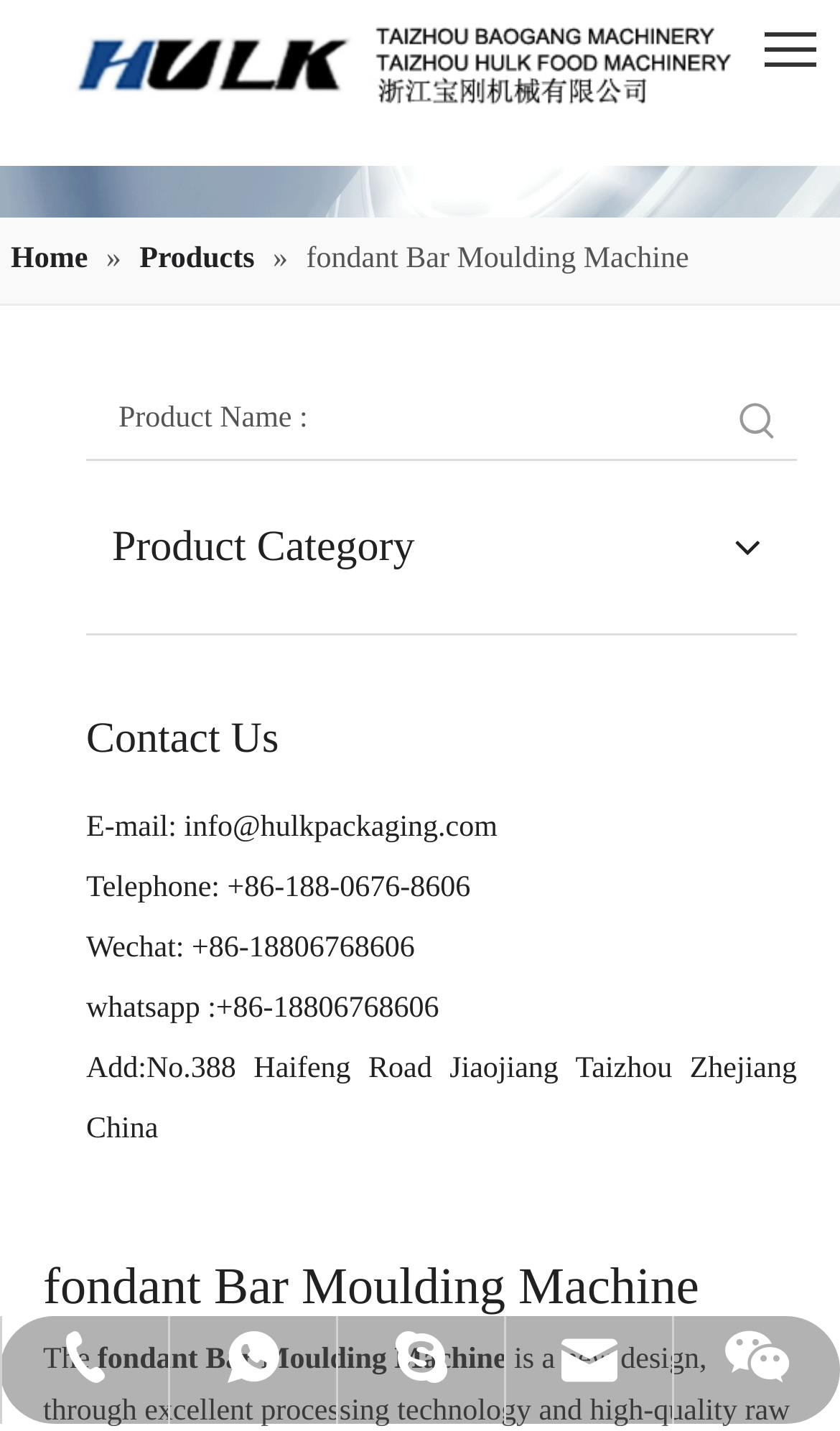What is the company name?
Based on the screenshot, provide your answer in one word or phrase.

TAIZHOU HULK FOOD MACHINERY CO.,LTD.